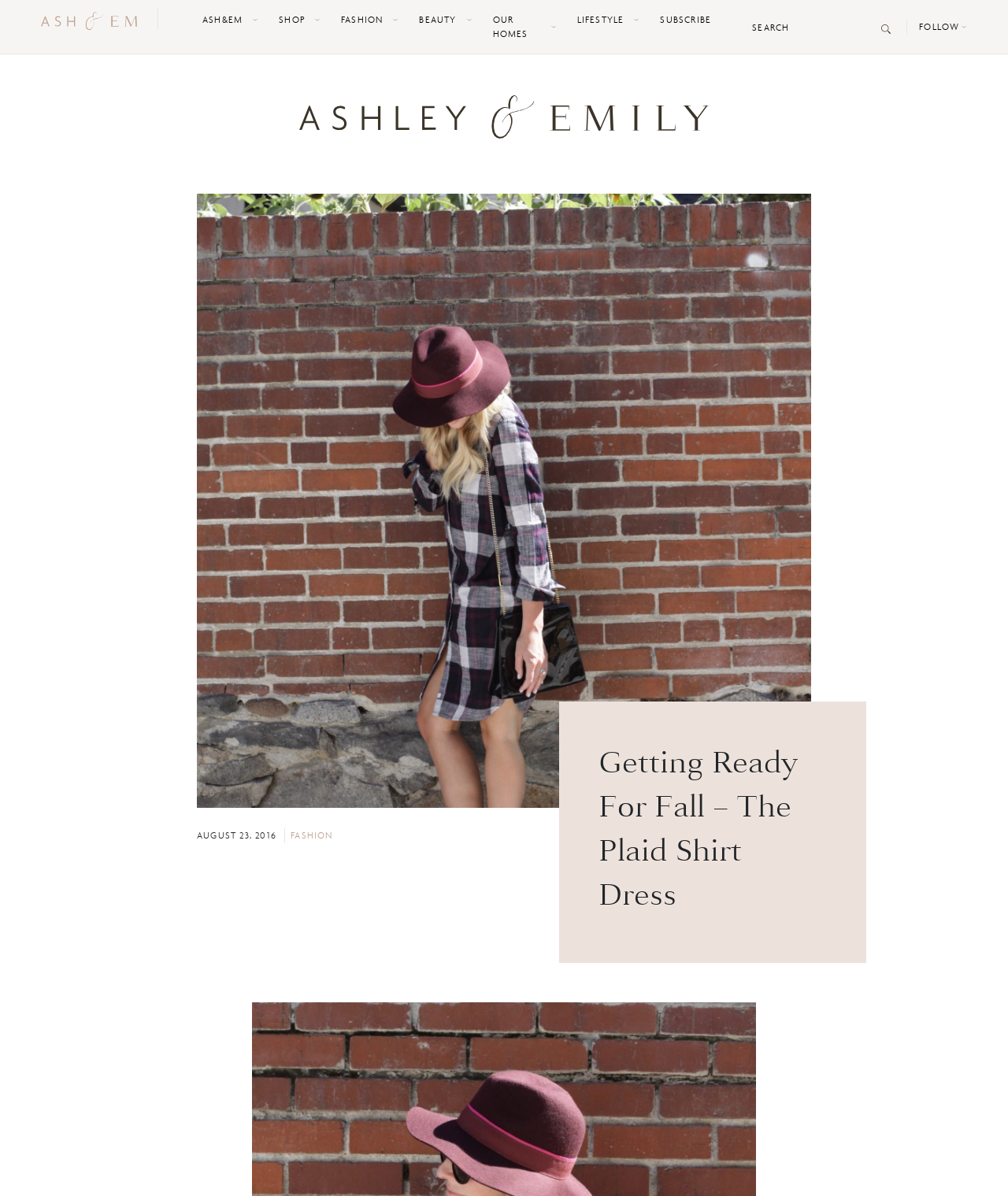Detail the various sections and features of the webpage.

The webpage appears to be a blog post about fashion, specifically about getting ready for fall with a plaid shirt dress. At the top of the page, there is a large image that takes up most of the width, with a navigation menu below it. The menu consists of several links, including "ASH&EM", "SHOP", "FASHION", "BEAUTY", "OUR HOMES", "LIFESTYLE", and "SUBSCRIBE", which are evenly spaced and aligned horizontally.

To the right of the navigation menu, there is a search bar with a magnifying glass icon. Below the search bar, there is a "FOLLOW" button. On the left side of the page, there is a smaller image with a timestamp "AUGUST 23, 2016" and a category label "FASHION" below it.

The main content of the page is a blog post with a heading "Getting Ready For Fall – The Plaid Shirt Dress", which is centered and takes up most of the width. The text of the blog post is not explicitly mentioned, but it likely discusses the author's favorite ways to wear plaid shirt dresses for fall.